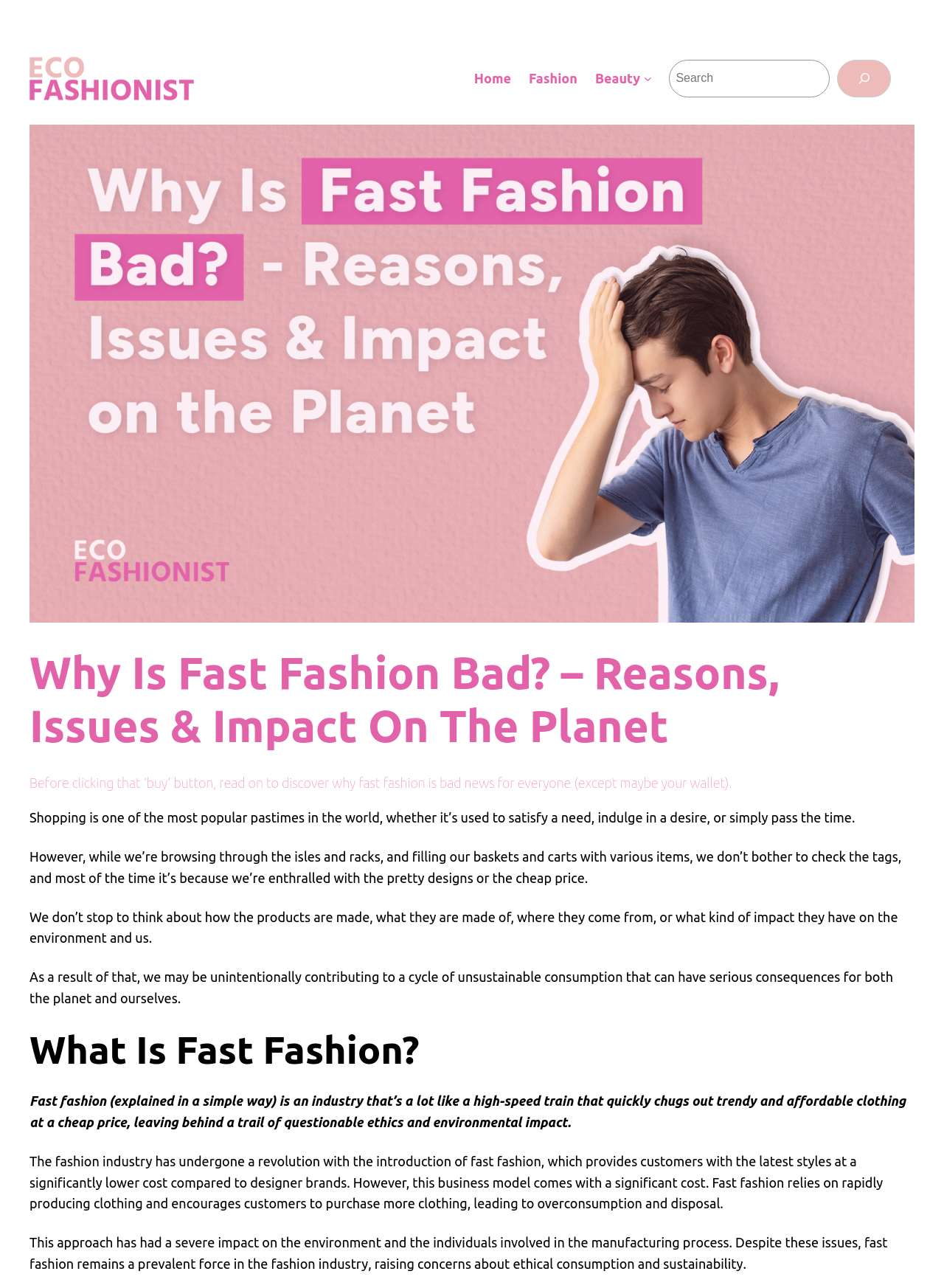Please identify the primary heading on the webpage and return its text.

Why Is Fast Fashion Bad? – Reasons, Issues & Impact On The Planet